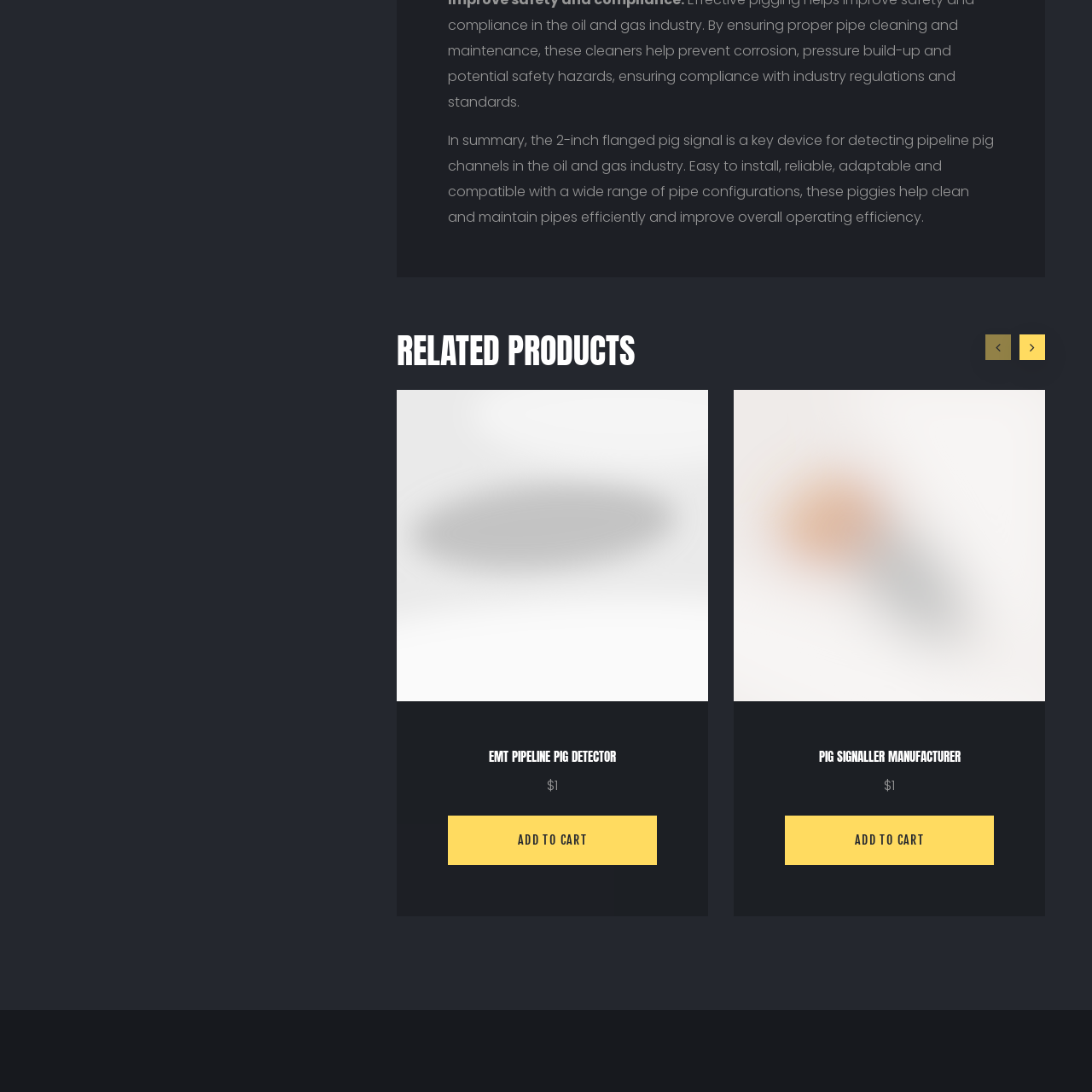What is a key characteristic of the Pig Signaller?
Inspect the image enclosed by the red bounding box and provide a detailed and comprehensive answer to the question.

The Pig Signaller is noted for its ease of installation, which makes it a convenient and reliable device for detecting pipeline pig channels in various pipe configurations.